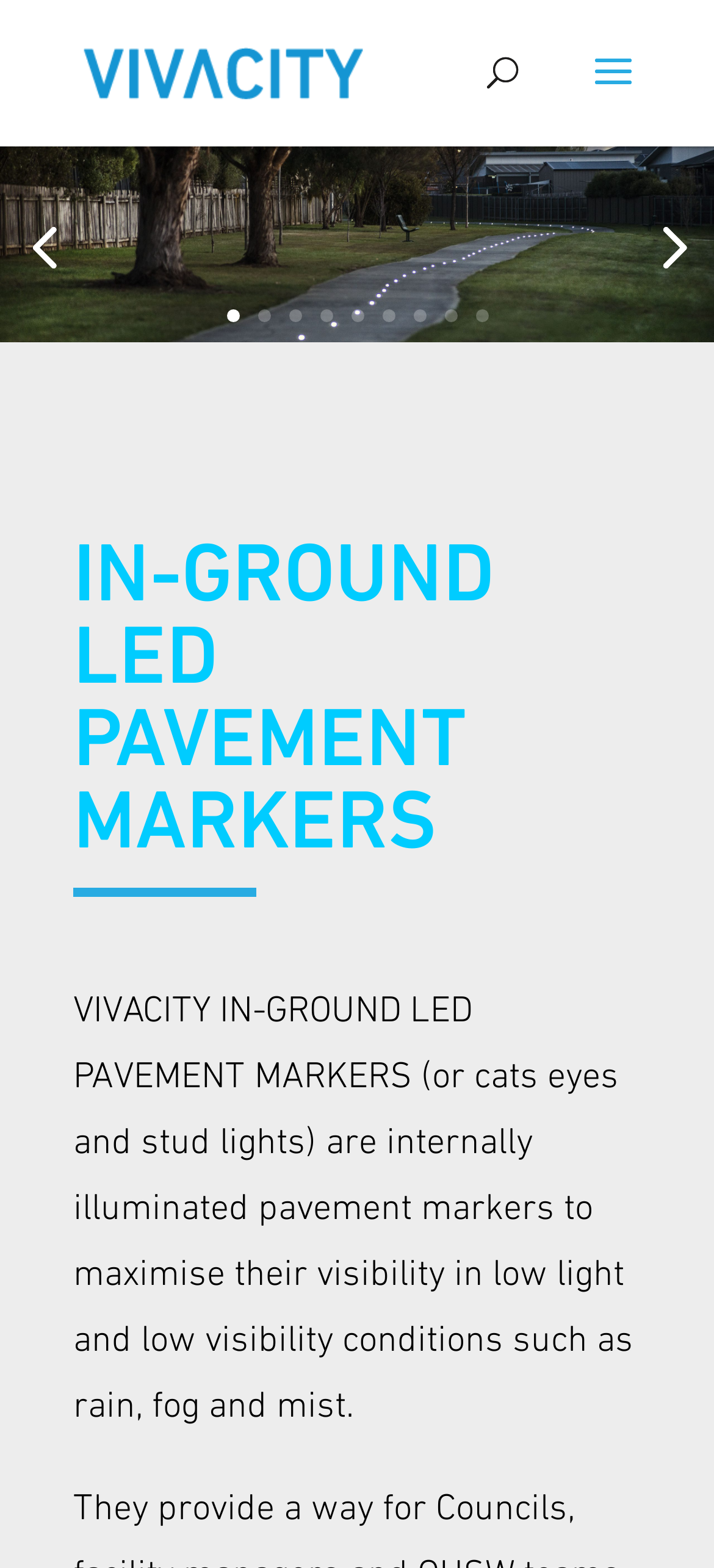Use a single word or phrase to answer the following:
Is there a search function on this webpage?

Yes